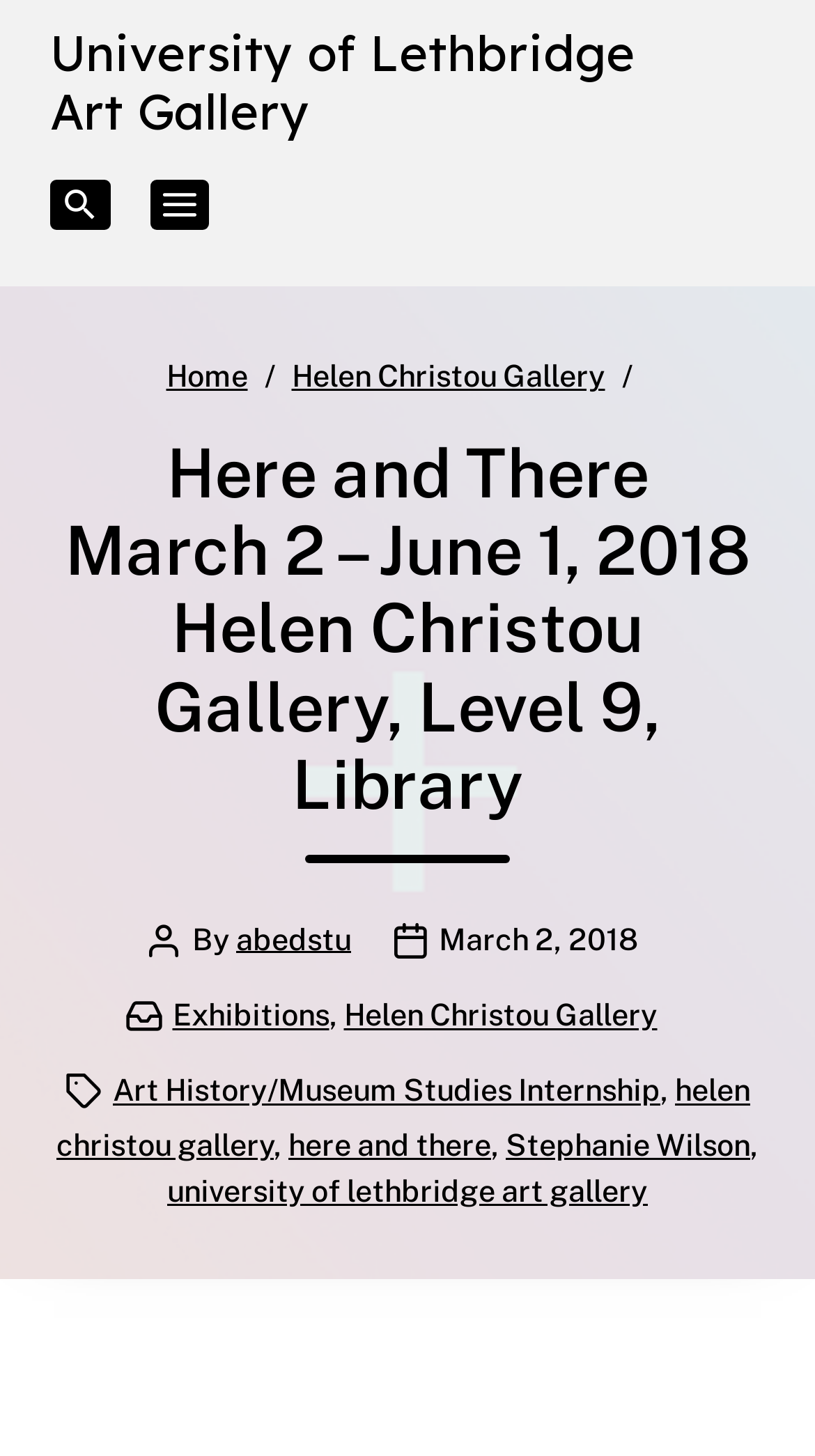Respond concisely with one word or phrase to the following query:
What is the author of the exhibition?

abedstu